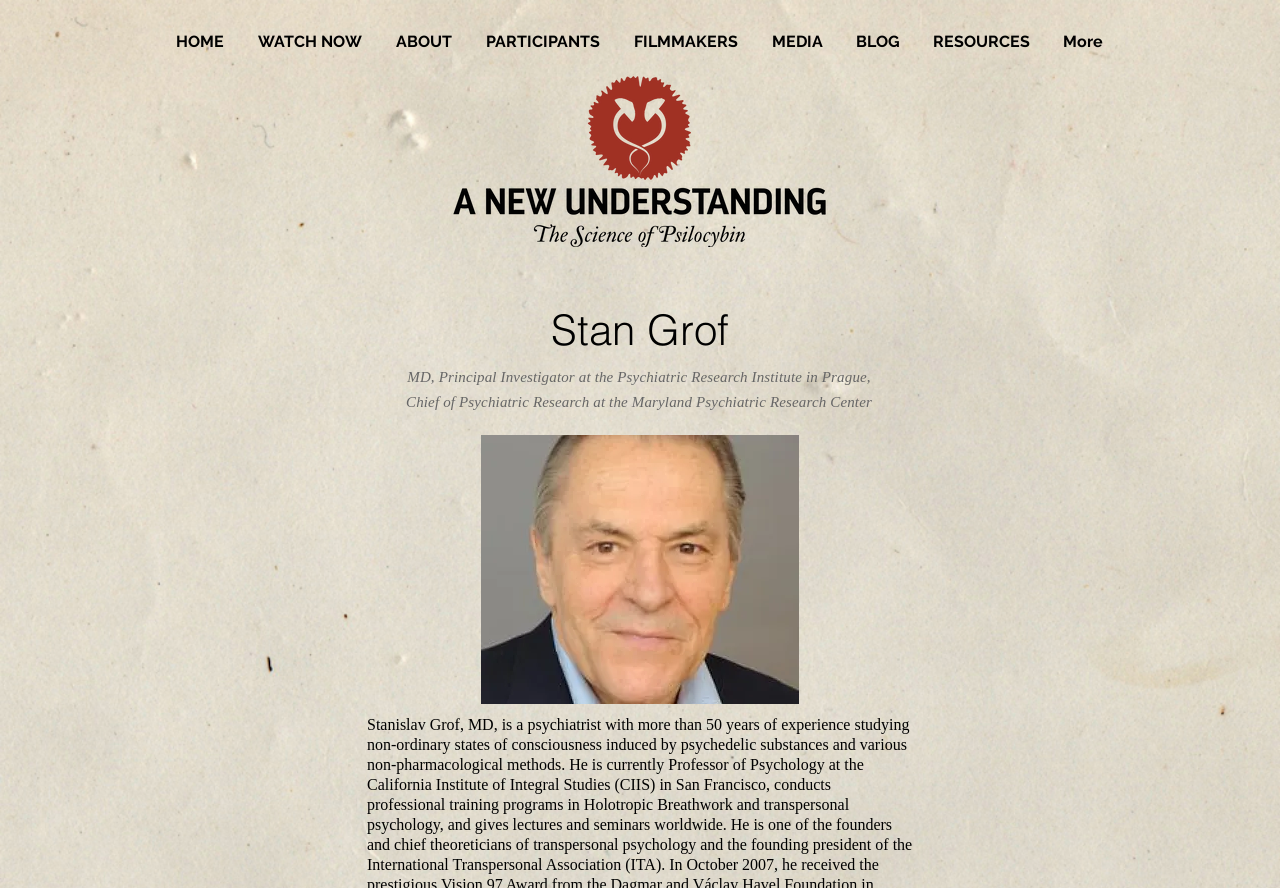Based on the element description, predict the bounding box coordinates (top-left x, top-left y, bottom-right x, bottom-right y) for the UI element in the screenshot: WATCH NOW

[0.188, 0.032, 0.296, 0.063]